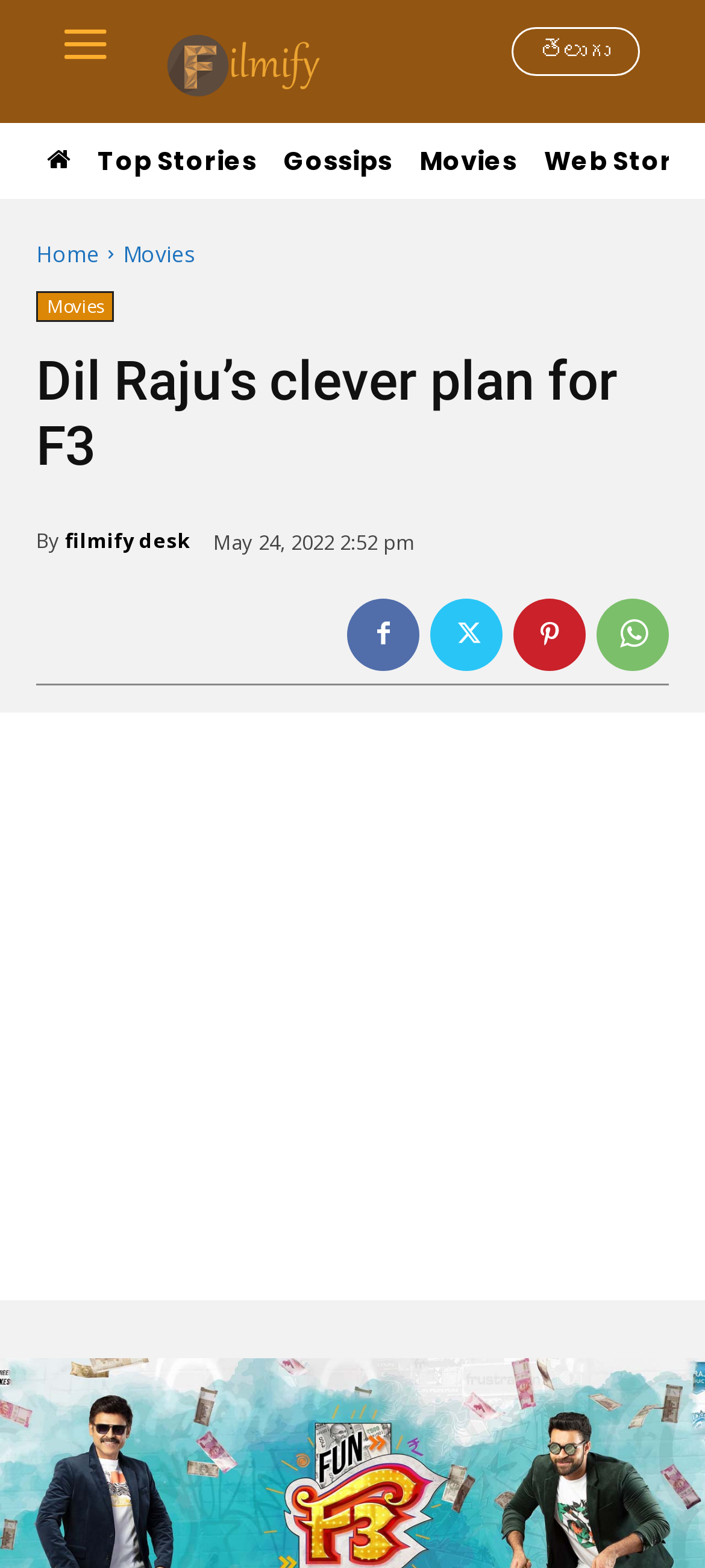Elaborate on the information and visuals displayed on the webpage.

The webpage appears to be an article about Dil Raju's clever plan for F3, a film. At the top left corner, there is a logo image with a corresponding link. Next to it, there is a link to the Telugu language option. Below these elements, there are several links to different sections of the website, including Top Stories, Gossips, and Movies. 

On the top right corner, there is a set of icons, including a home icon, multiple movie icons, and a few social media icons. Below these icons, the main article title "Dil Raju’s clever plan for F3" is displayed prominently. The article is attributed to "filmify desk" and has a timestamp of "May 24, 2022 2:52 pm". 

There are four social media sharing icons below the article title. The main content of the article is not explicitly described in the accessibility tree, but it likely occupies the majority of the page. At the bottom of the page, there is a large advertisement iframe that spans the entire width of the page.